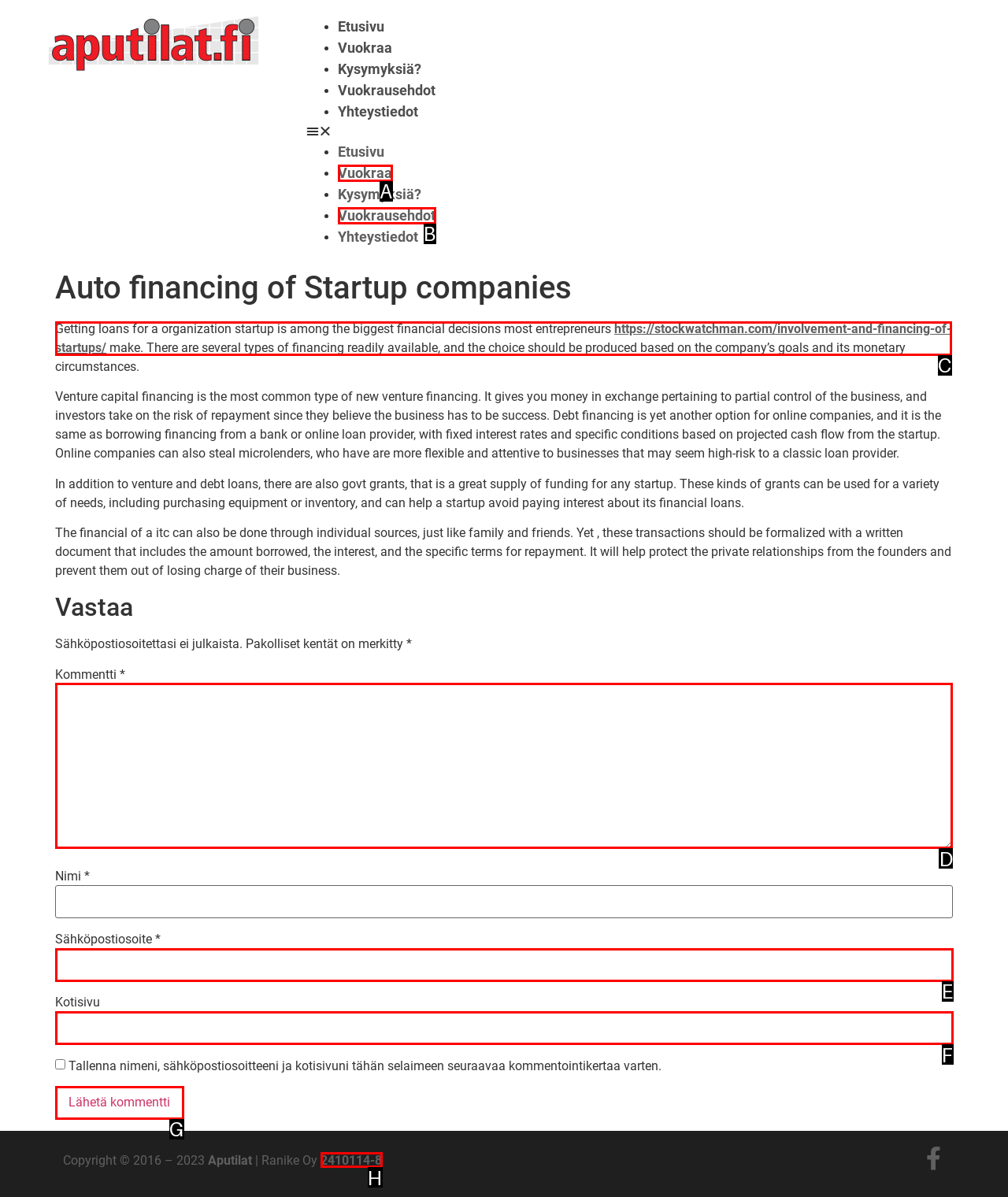Which option should you click on to fulfill this task: Enter a comment in the 'Kommentti' field? Answer with the letter of the correct choice.

D